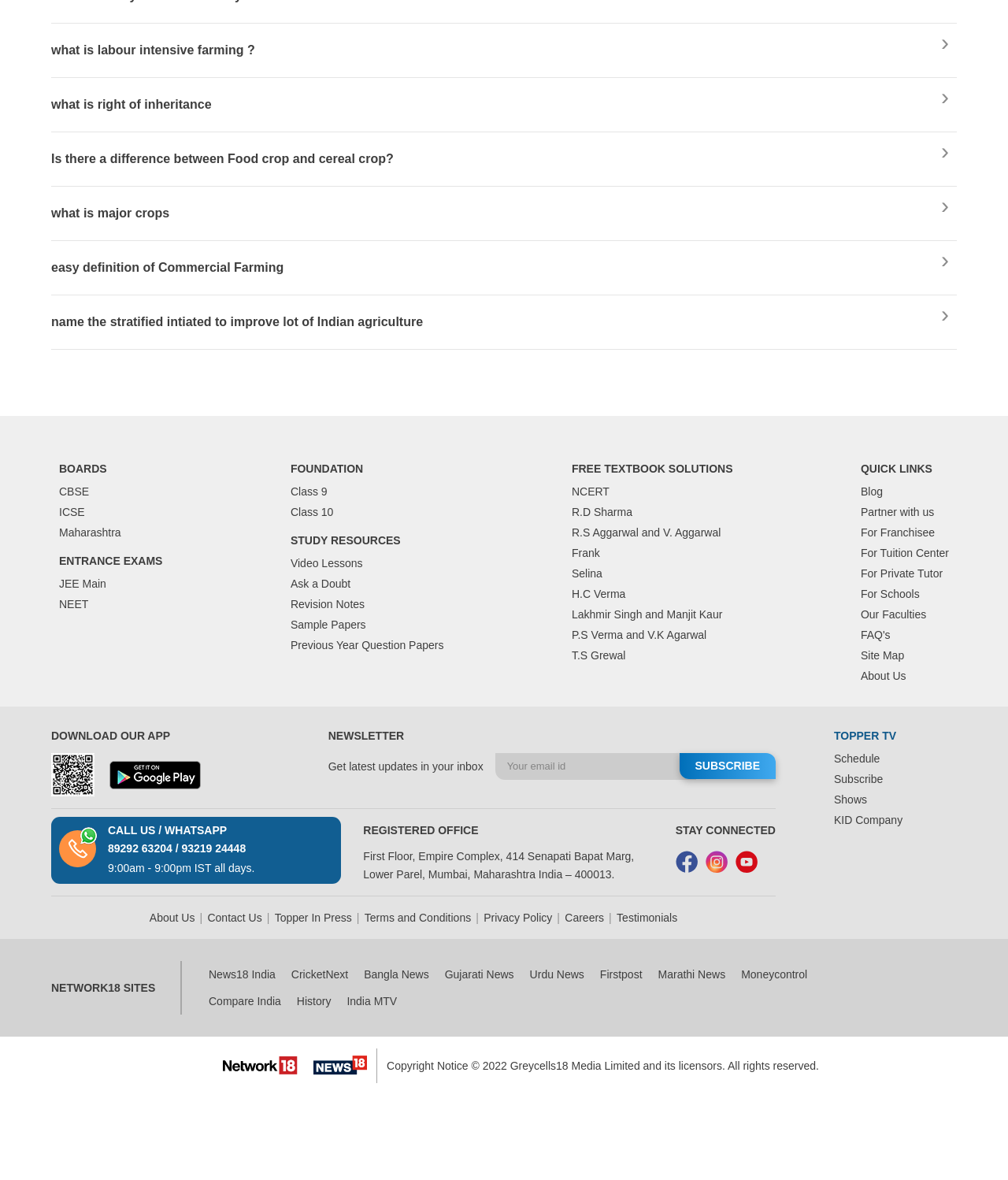Please determine the bounding box coordinates, formatted as (top-left x, top-left y, bottom-right x, bottom-right y), with all values as floating point numbers between 0 and 1. Identify the bounding box of the region described as: easy definition of Commercial Farming

[0.051, 0.211, 0.926, 0.243]